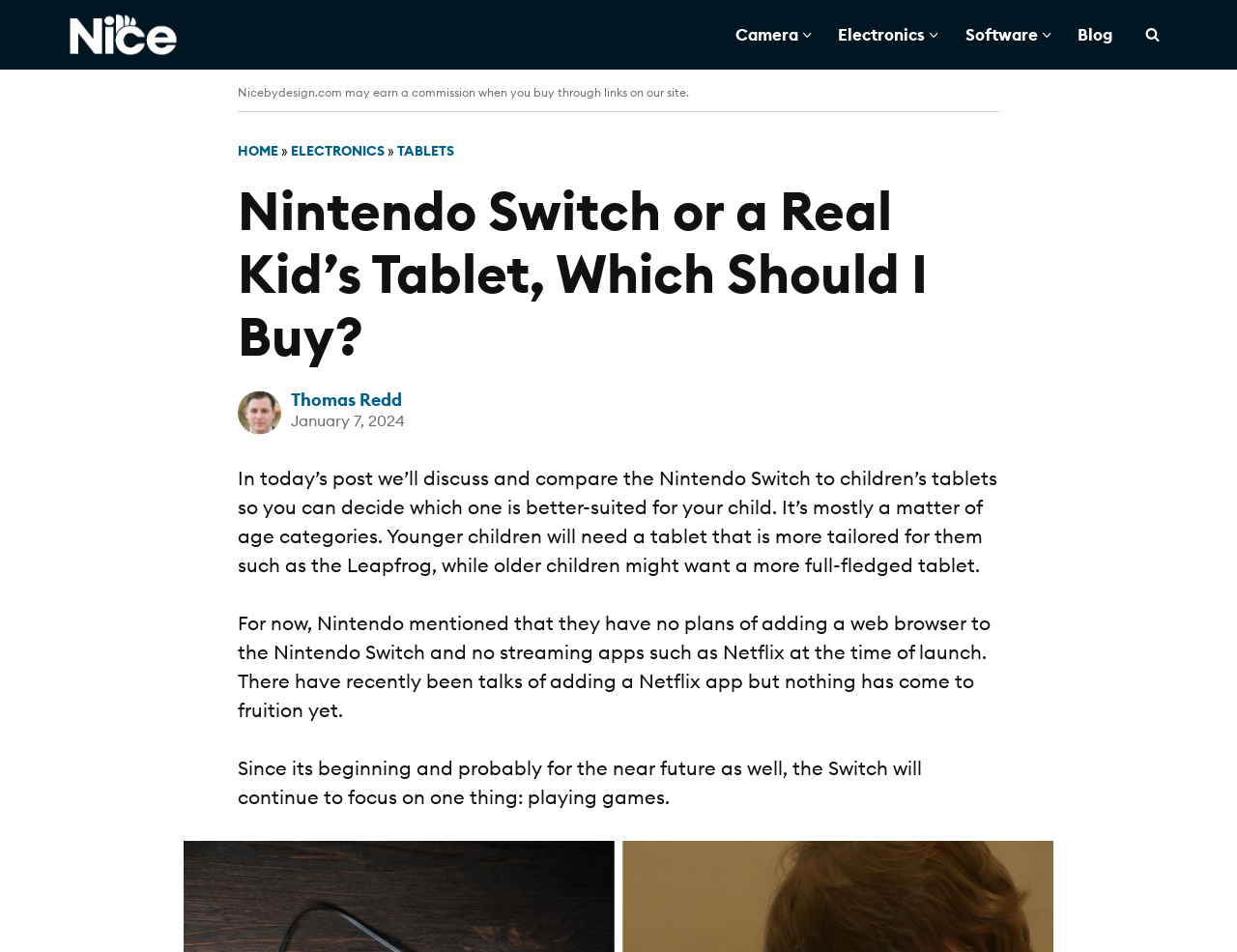Give a one-word or one-phrase response to the question:
What is the focus of the Nintendo Switch?

Playing games